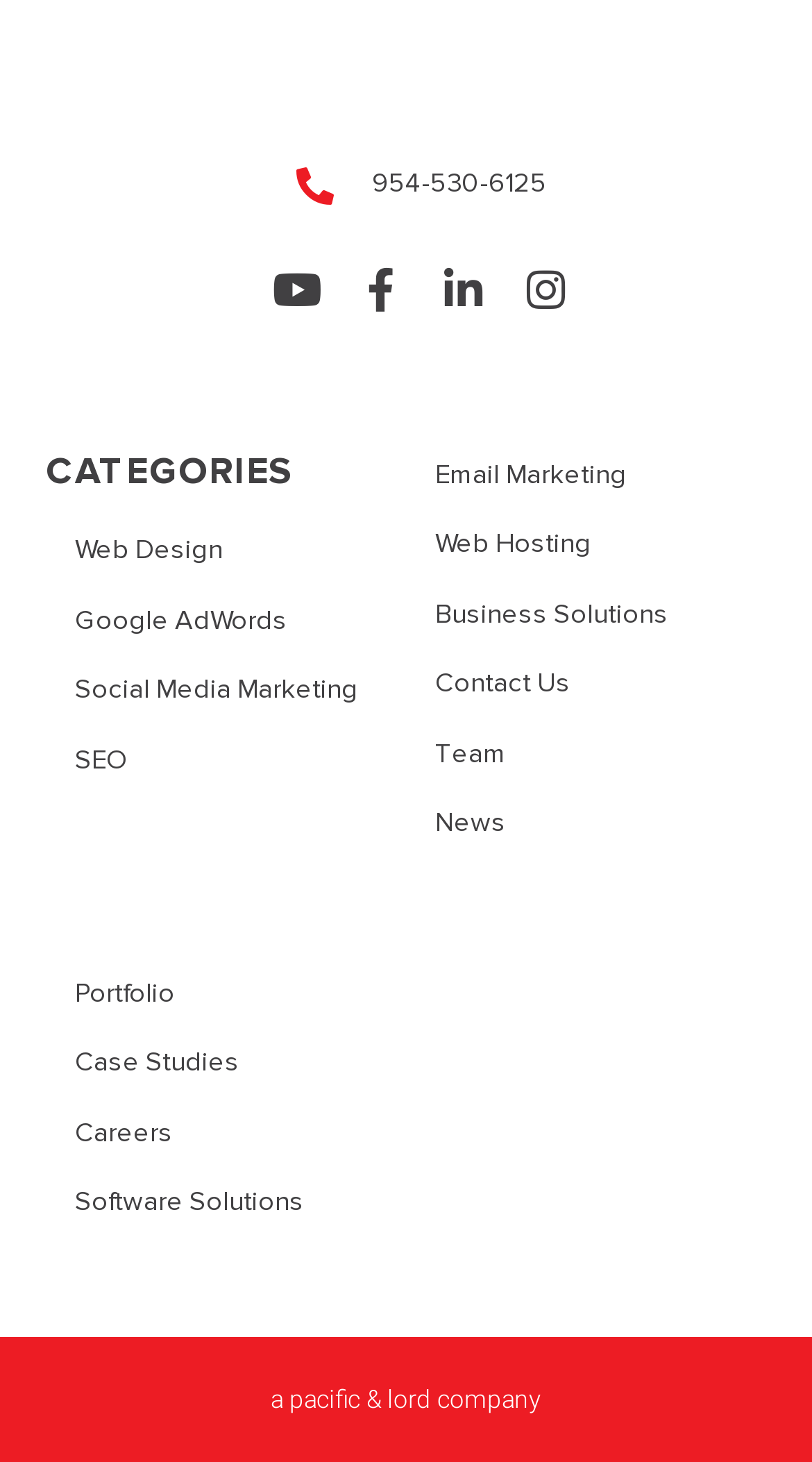Please locate the bounding box coordinates of the element that should be clicked to achieve the given instruction: "learn about Business Solutions".

[0.5, 0.407, 0.944, 0.435]